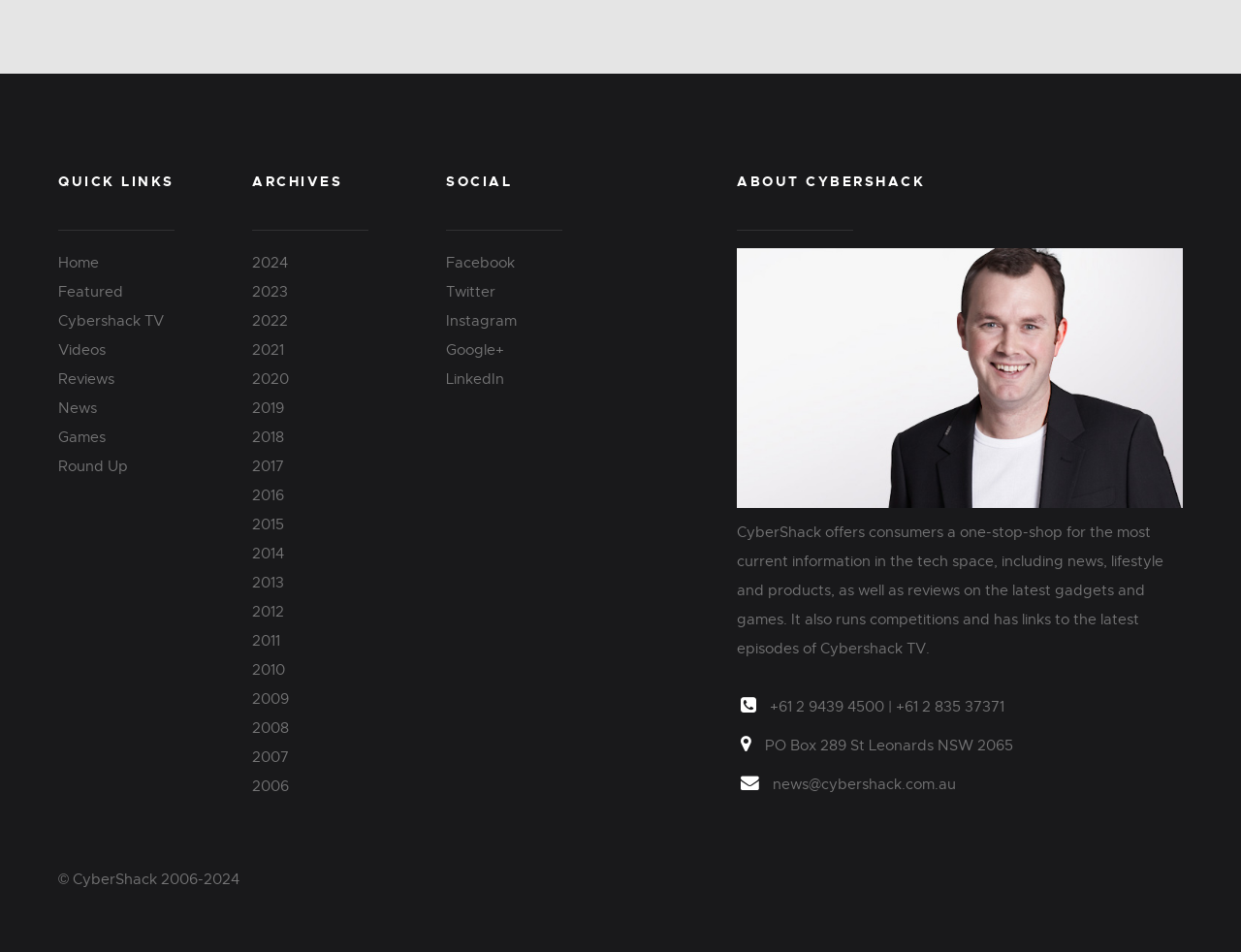Locate the bounding box coordinates of the element that needs to be clicked to carry out the instruction: "View the article about Carol Ann Duffy". The coordinates should be given as four float numbers ranging from 0 to 1, i.e., [left, top, right, bottom].

None